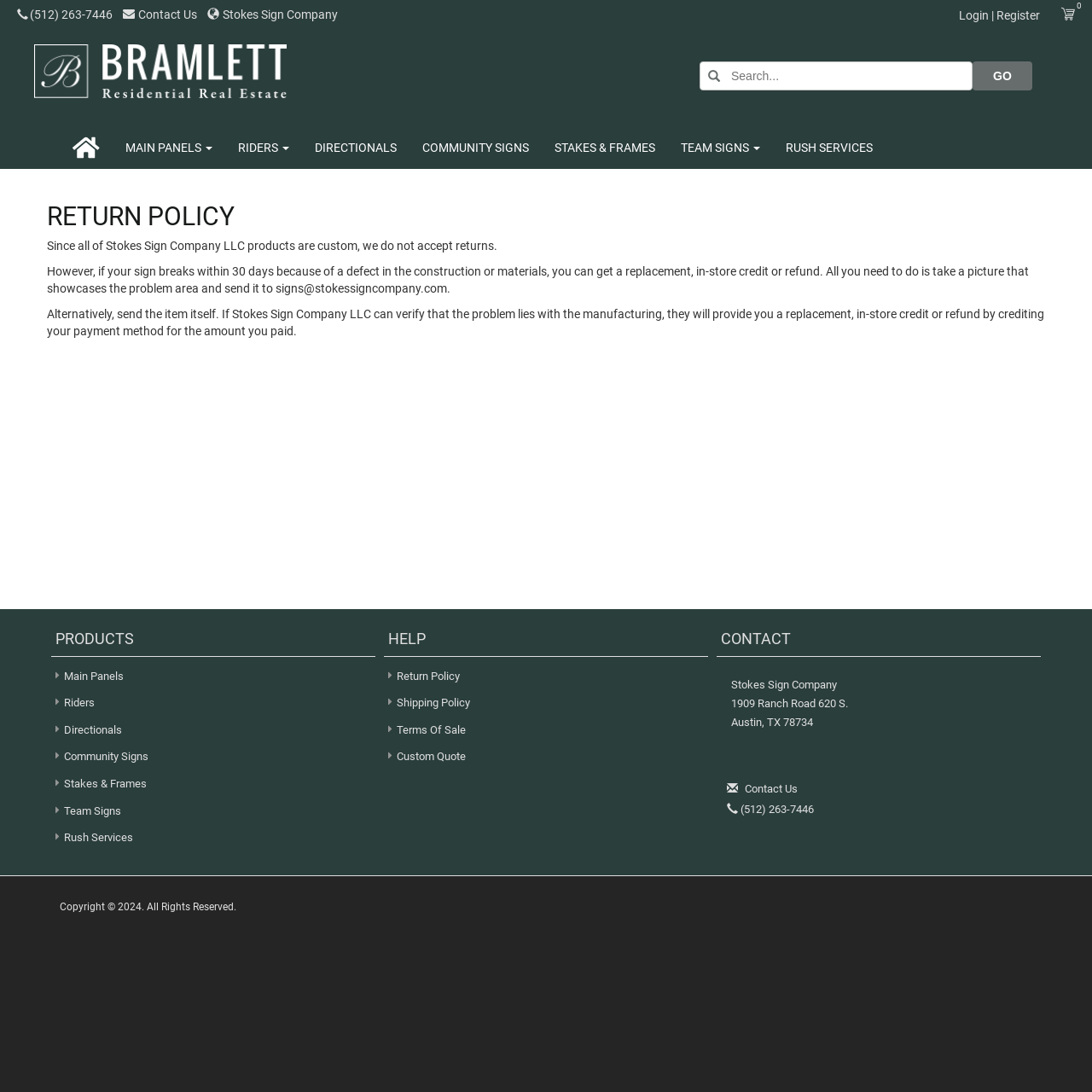Determine the bounding box coordinates of the target area to click to execute the following instruction: "Search for a product."

[0.641, 0.056, 0.891, 0.083]